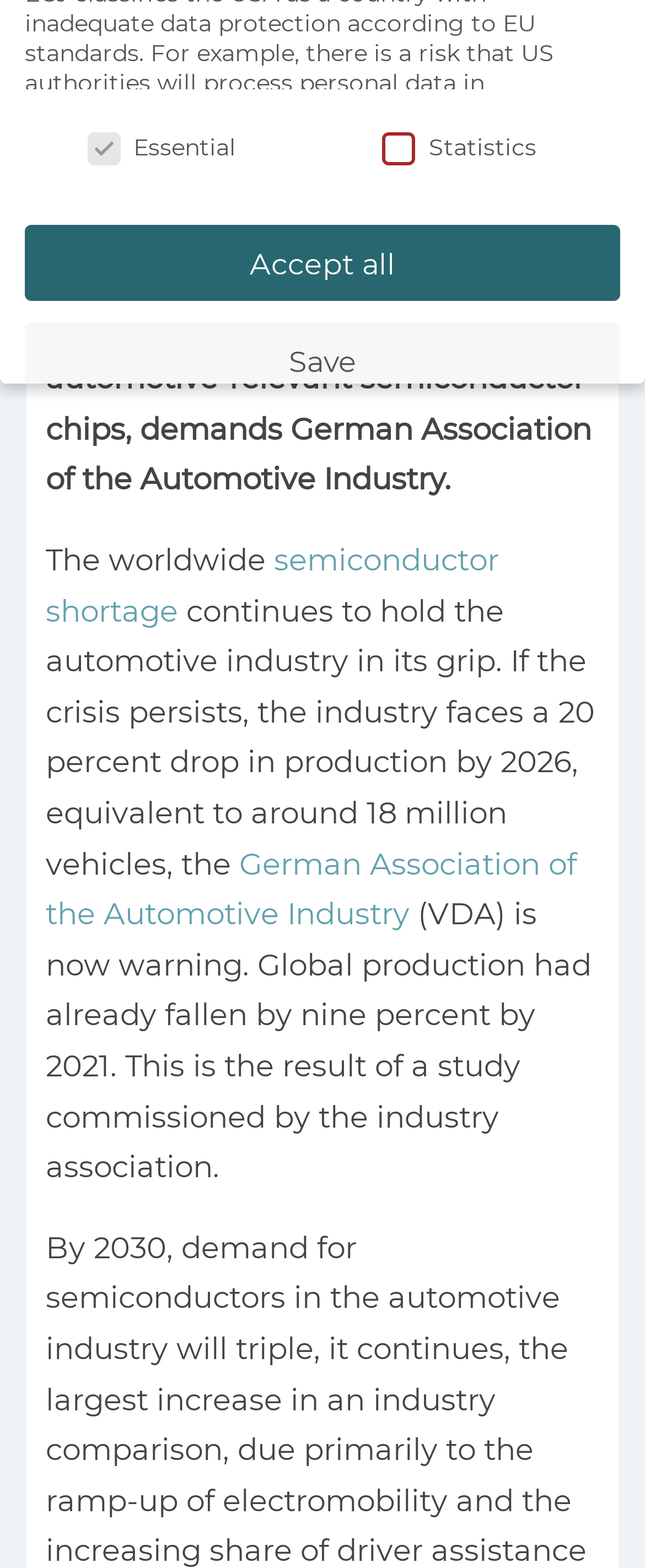Extract the bounding box coordinates for the described element: "Save". The coordinates should be represented as four float numbers between 0 and 1: [left, top, right, bottom].

[0.551, 0.646, 0.744, 0.689]